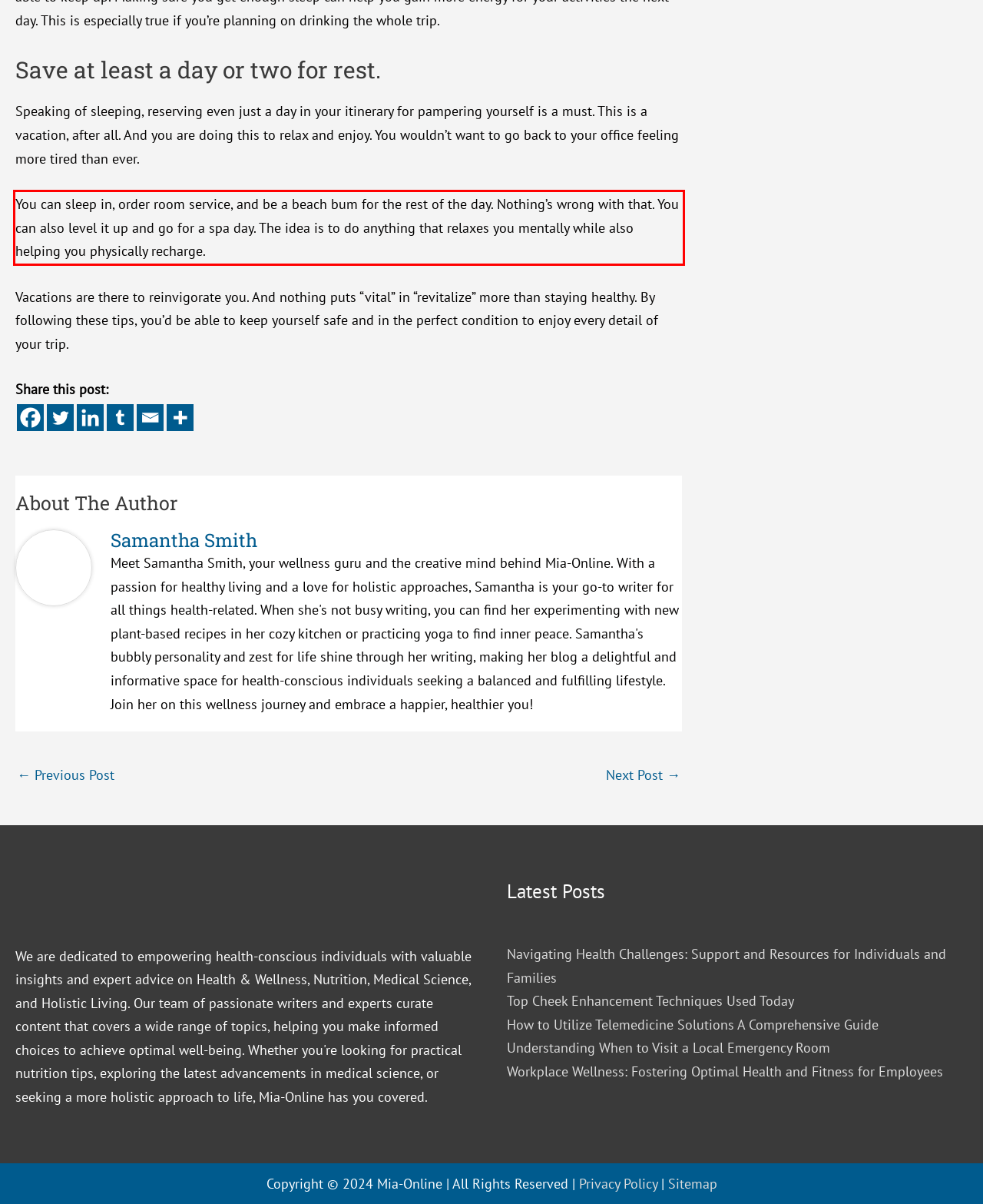Given a screenshot of a webpage with a red bounding box, please identify and retrieve the text inside the red rectangle.

You can sleep in, order room service, and be a beach bum for the rest of the day. Nothing’s wrong with that. You can also level it up and go for a spa day. The idea is to do anything that relaxes you mentally while also helping you physically recharge.